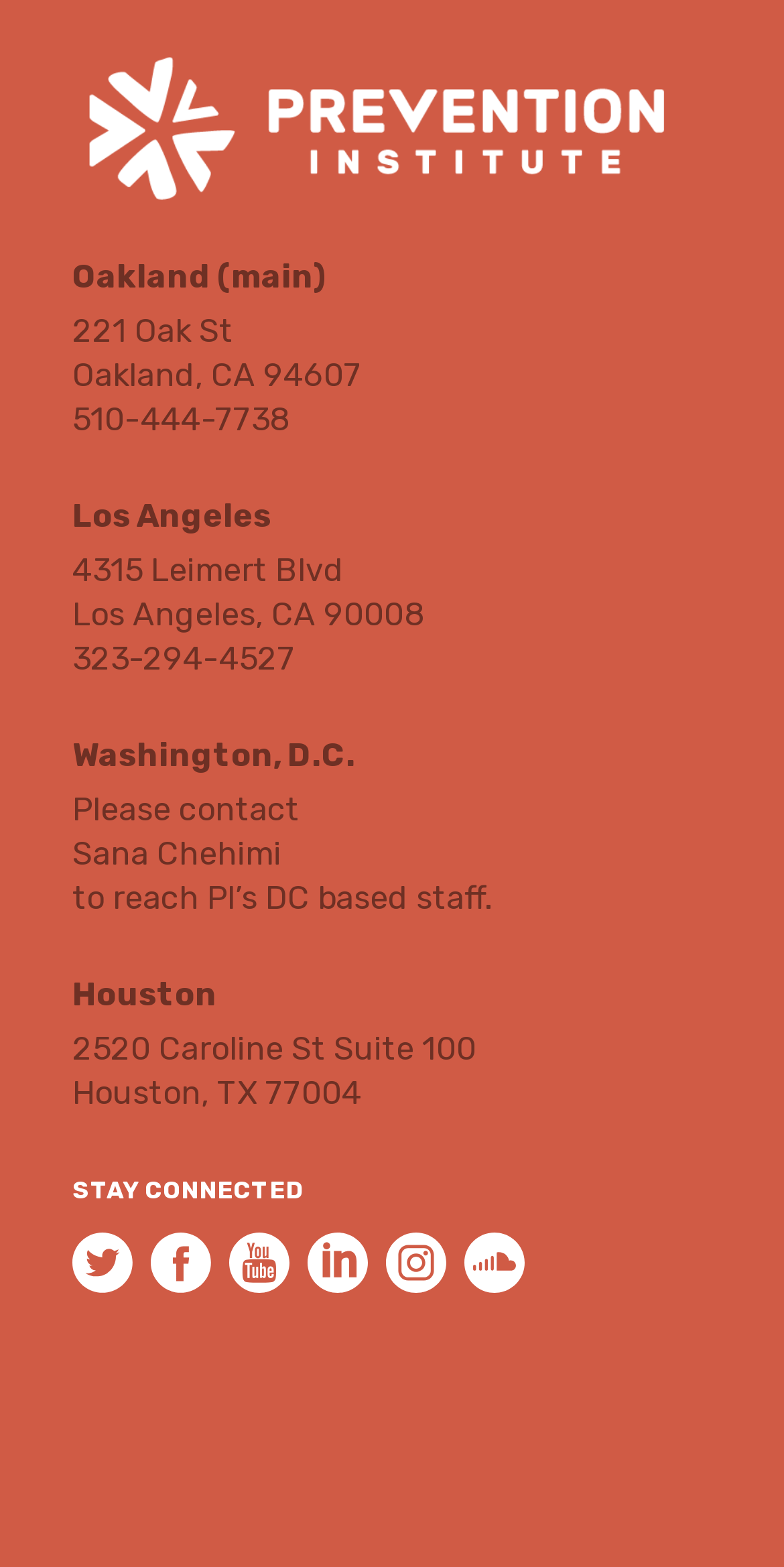Give a short answer to this question using one word or a phrase:
What is the city of the third location listed?

Houston